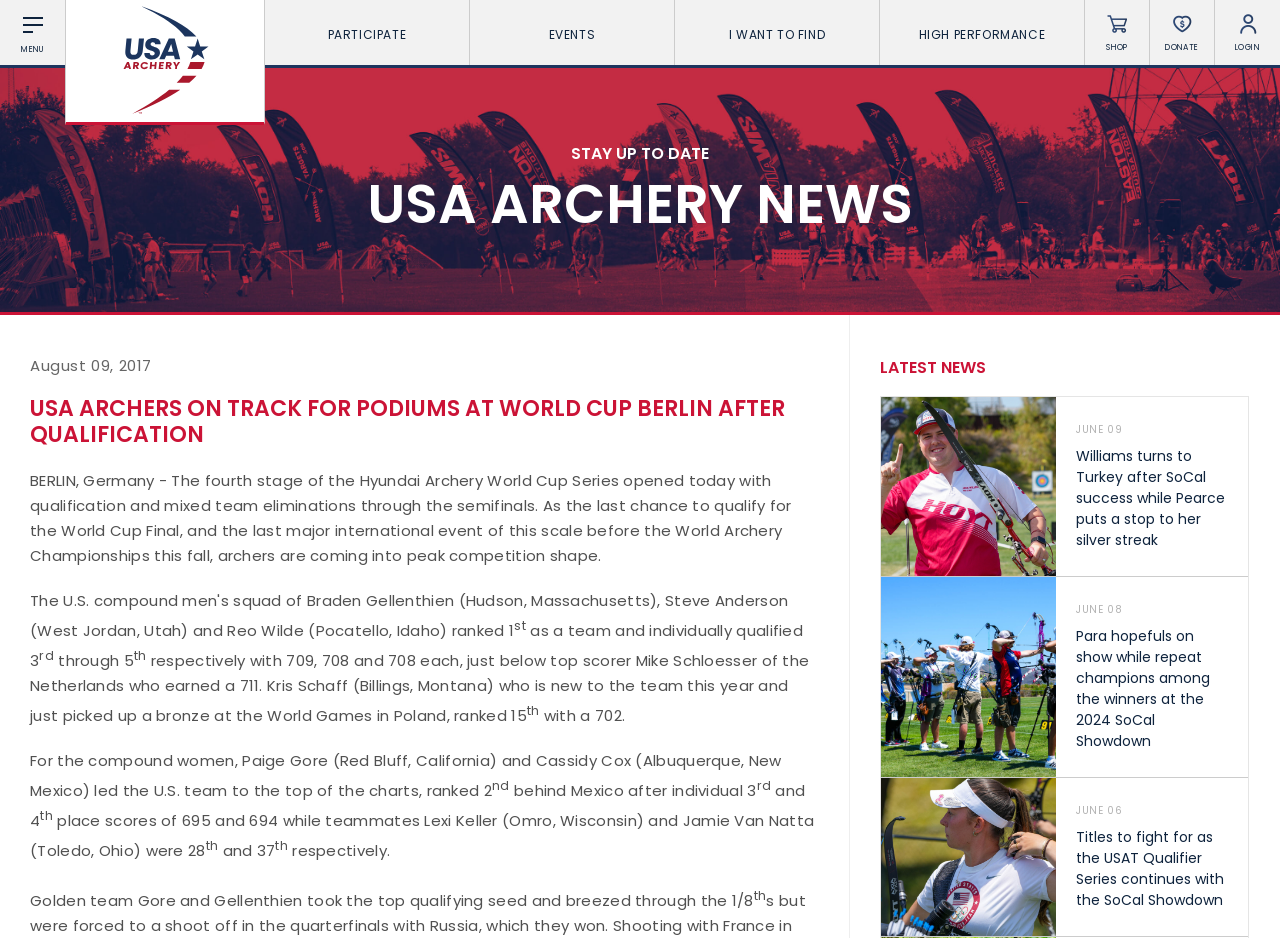Give a complete and precise description of the webpage's appearance.

The webpage is about USA Archery news, specifically focusing on the Hyundai Archery World Cup Series in Berlin. At the top of the page, there is a menu bar with links to "PARTICIPATE", "EVENTS", "I WANT TO FIND", "HIGH PERFORMANCE", "SHOP", "DONATE", and "LOGIN". Below the menu bar, there is a section with a heading "USA ARCHERY NEWS" and a subheading "August 09, 2017". 

The main article is titled "USA ARCHERS ON TRACK FOR PODIUMS AT WORLD CUP BERLIN AFTER QUALIFICATION" and provides updates on the performance of USA archers in the World Cup Series. The article is divided into several paragraphs, with some superscript numbers and abbreviations (e.g., "rd" for "round" and "th" for "third"). The text describes the qualification process, the ranking of USA archers, and their scores.

On the right side of the page, there is a section with a heading "STAY UP TO DATE" and a list of links to recent news articles, including "JUNE 09 Williams turns to Turkey after SoCal success while Pearce puts a stop to her silver streak", "JUNE 08 Para hopefuls on show while repeat champions among the winners at the 2024 SoCal Showdown", and "JUNE 06 Titles to fight for as the USAT Qualifier Series continues with the SoCal Showdown". Each news article has a heading with the date and a brief summary of the article.

At the top-left corner of the page, there is a logo of USA Archery, and below it, there is a link to the menu.